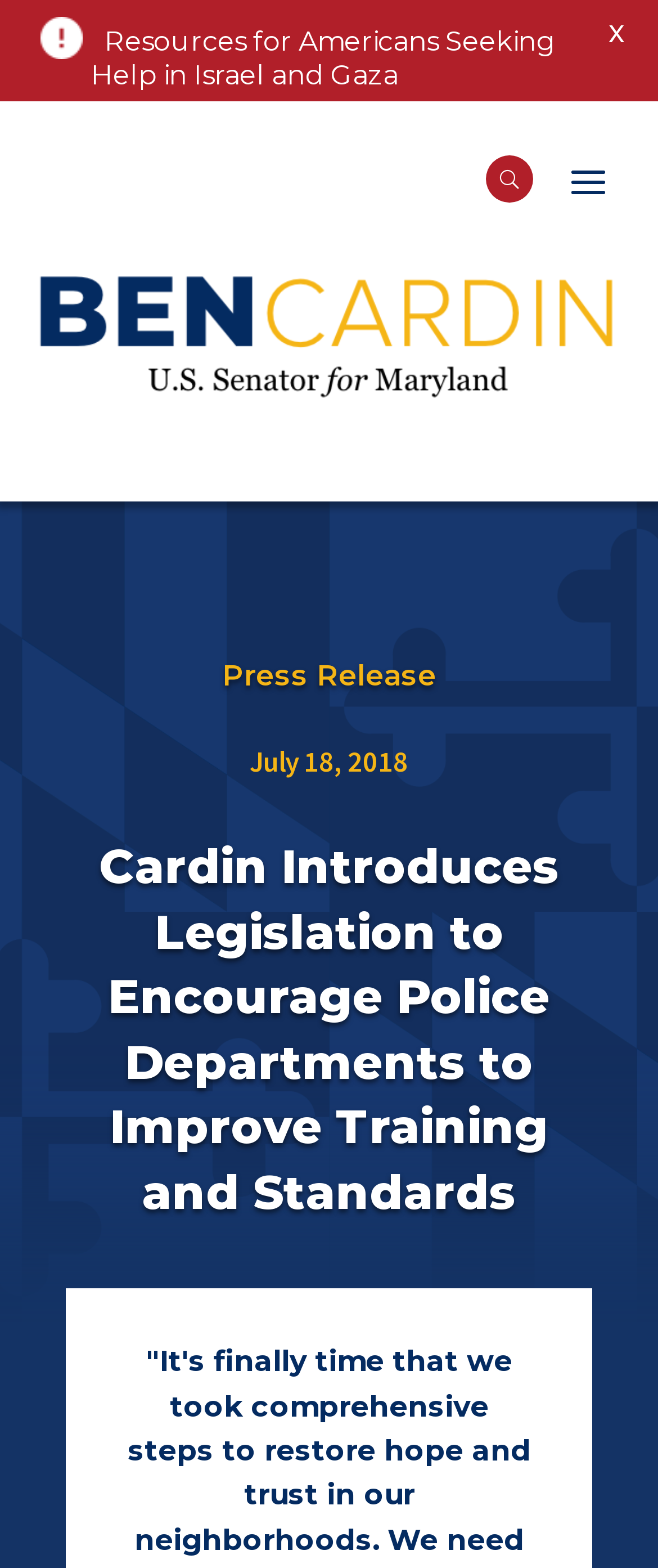Is there an image on the page?
Give a one-word or short-phrase answer derived from the screenshot.

Yes